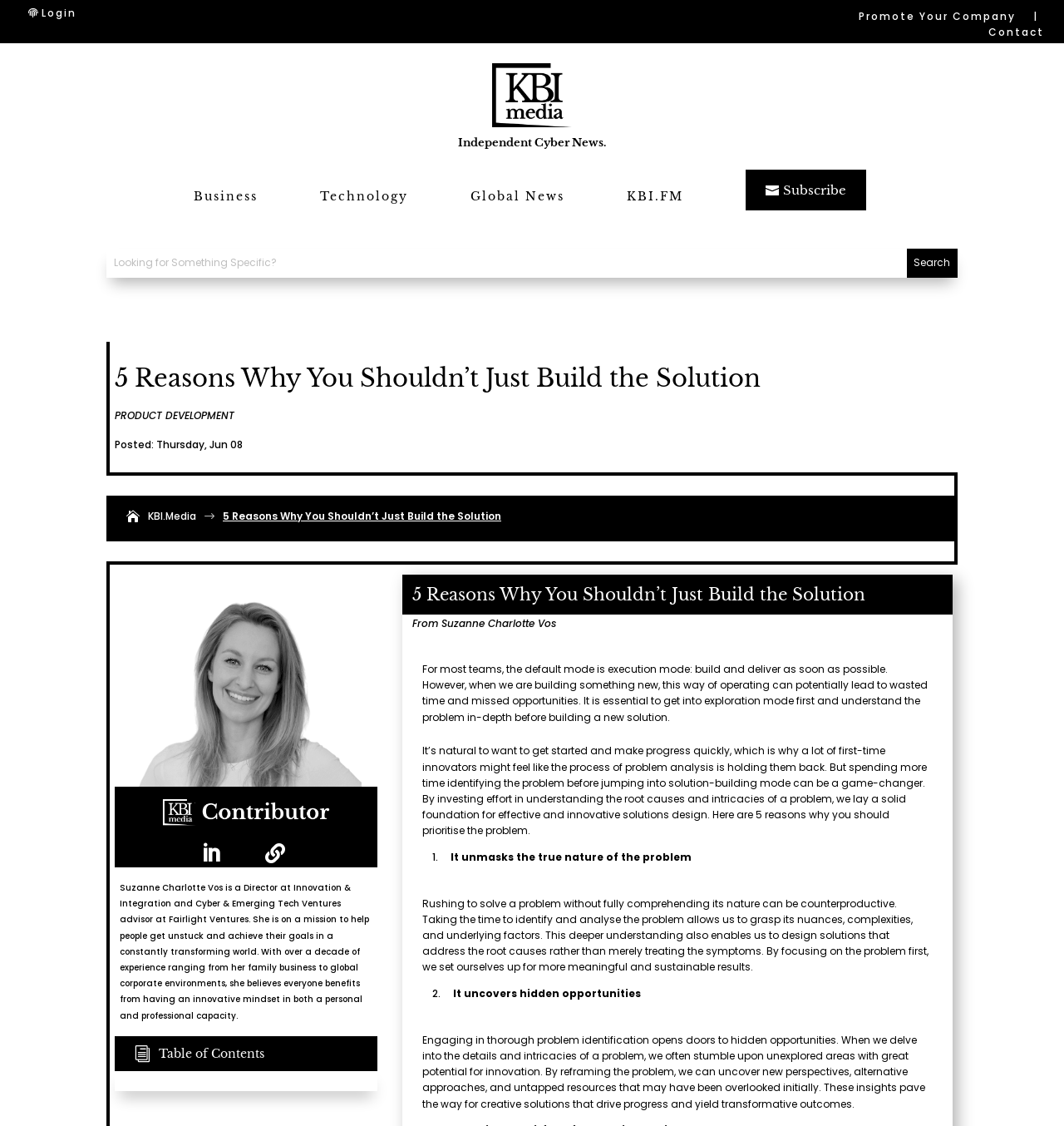What is the purpose of problem analysis?
Please look at the screenshot and answer using one word or phrase.

To understand the problem